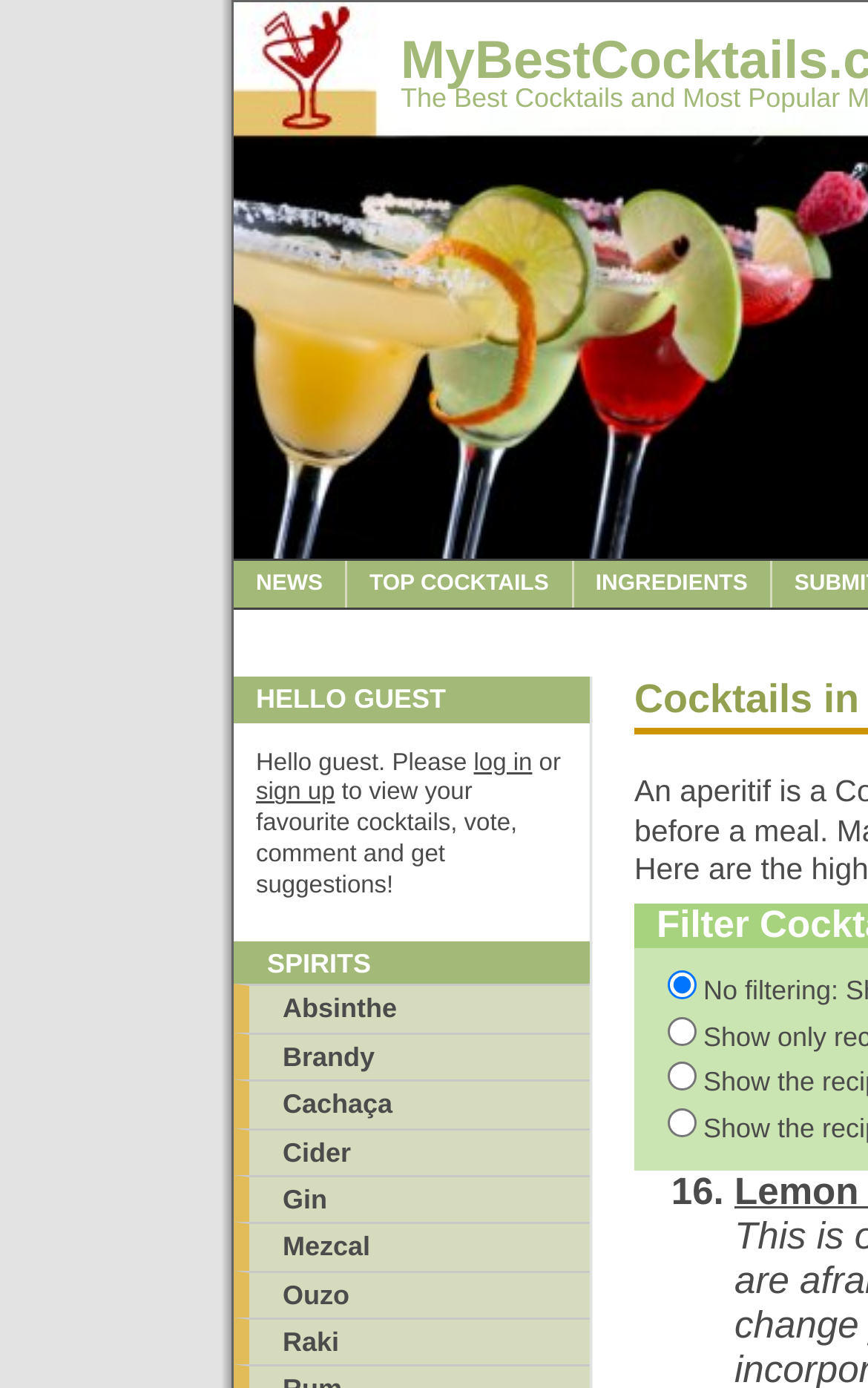How many spirits are listed?
Provide a detailed and extensive answer to the question.

I counted the number of links under the 'SPIRITS' heading, which are Absinthe, Brandy, Cachaça, Cider, Gin, Mezcal, Ouzo, and Raki, totaling 9 spirits.